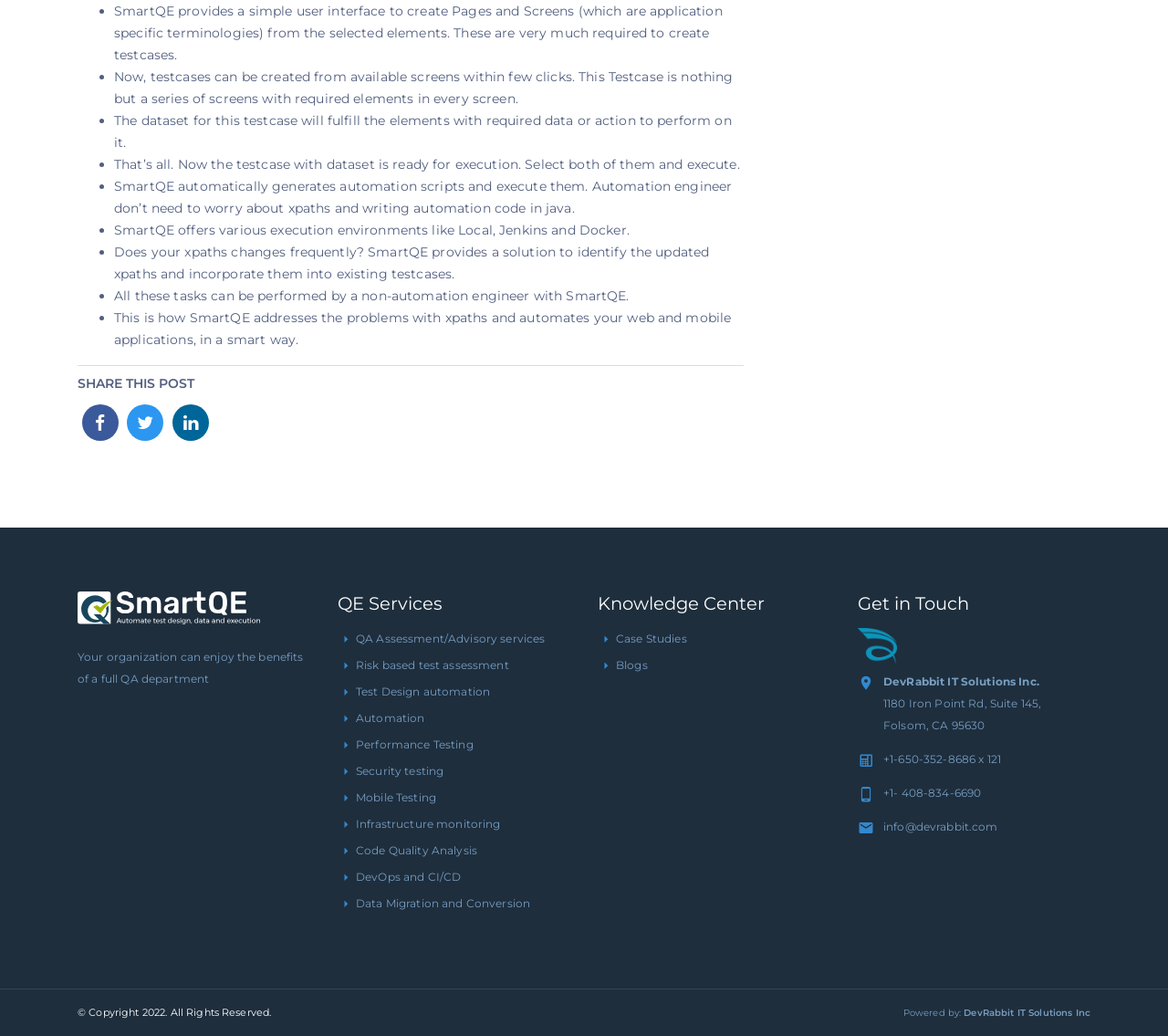Can you find the bounding box coordinates for the element that needs to be clicked to execute this instruction: "Click on 'Case Studies'"? The coordinates should be given as four float numbers between 0 and 1, i.e., [left, top, right, bottom].

[0.527, 0.61, 0.588, 0.623]